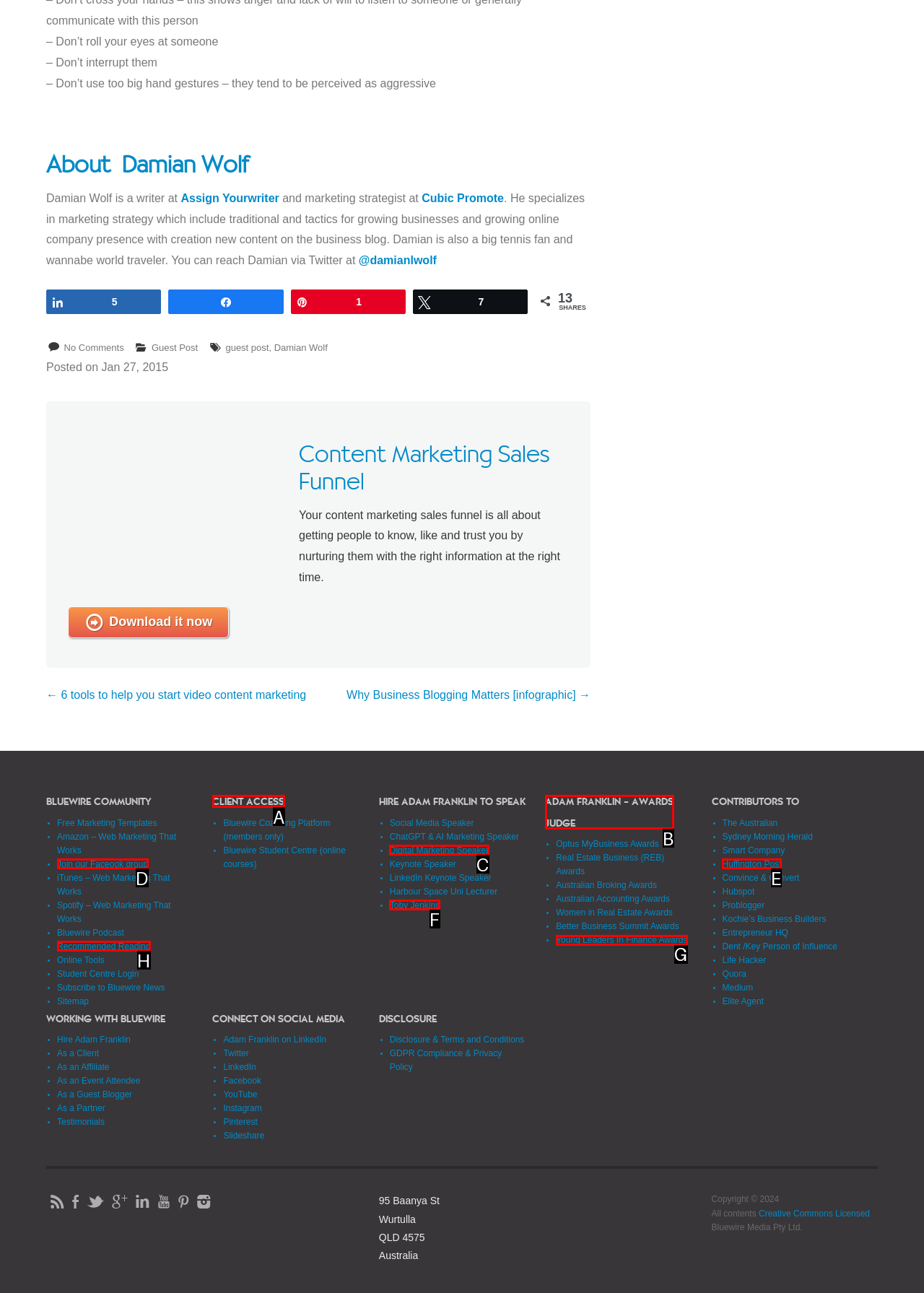From the options presented, which lettered element matches this description: Recommended Reading
Reply solely with the letter of the matching option.

H